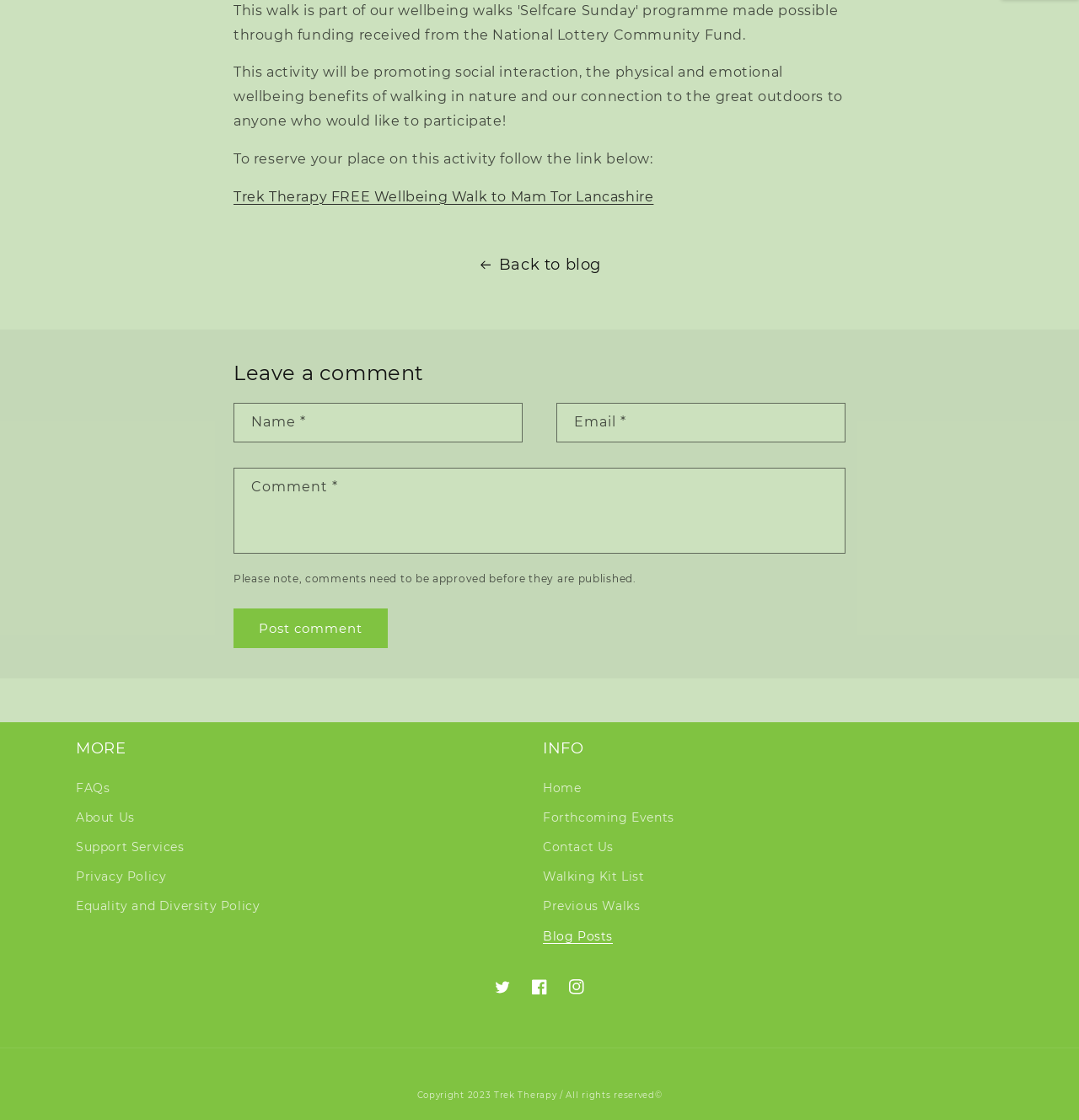Answer the question with a single word or phrase: 
What is the purpose of the activity?

Social interaction and wellbeing